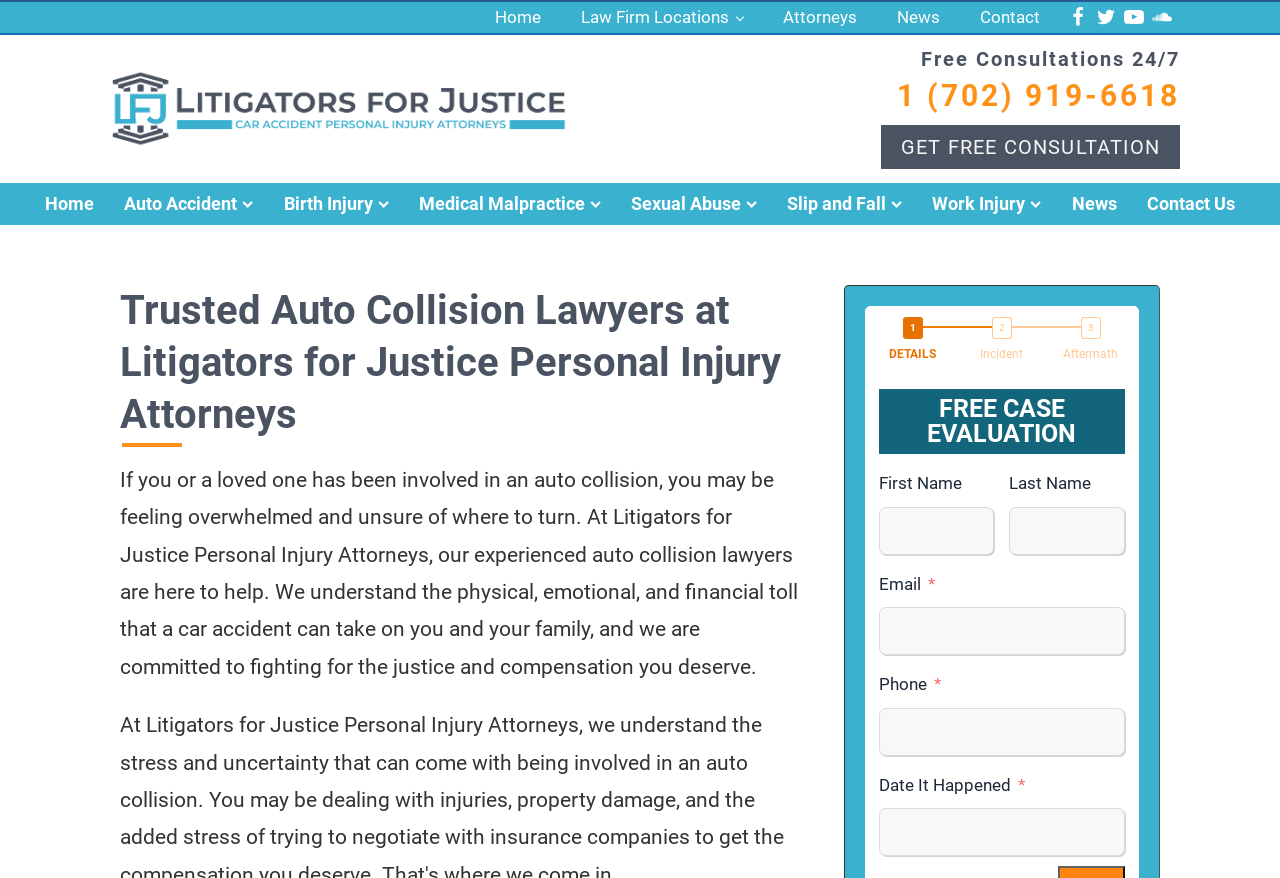Kindly provide the bounding box coordinates of the section you need to click on to fulfill the given instruction: "Call the phone number 1 (702) 919-6618".

[0.701, 0.092, 0.922, 0.126]